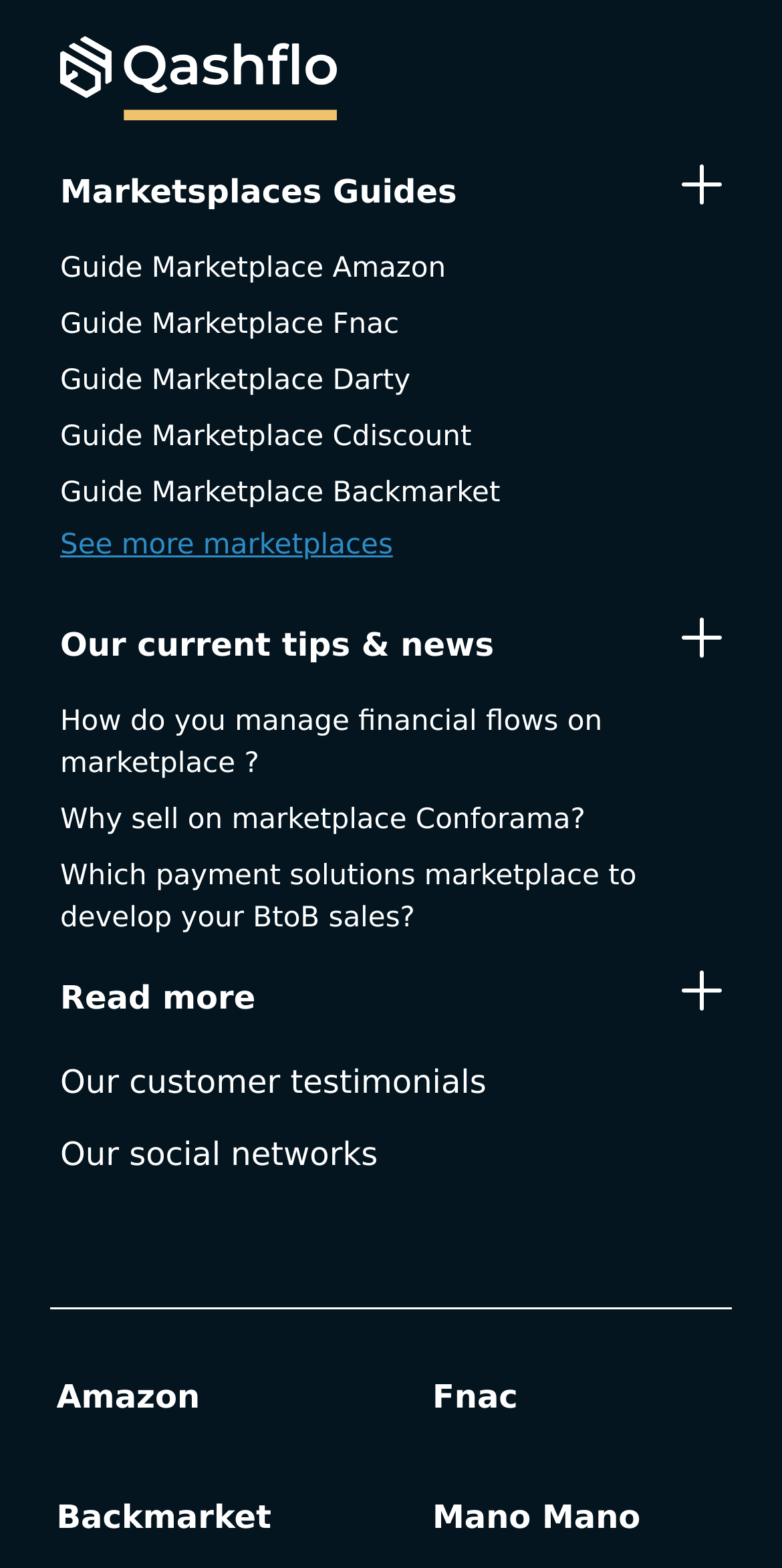Please specify the bounding box coordinates of the clickable section necessary to execute the following command: "Click the Just Giving link".

None